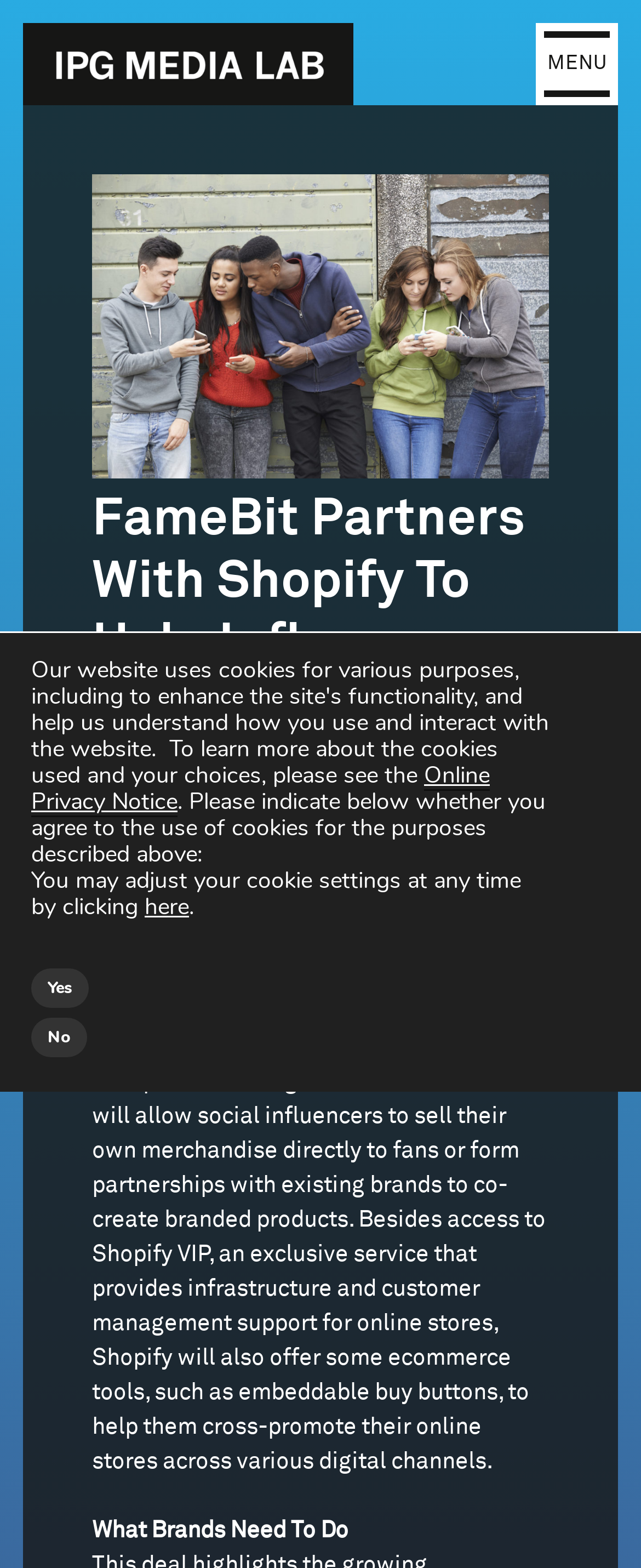What is the purpose of embeddable buy buttons?
Provide a short answer using one word or a brief phrase based on the image.

Cross-promote online stores